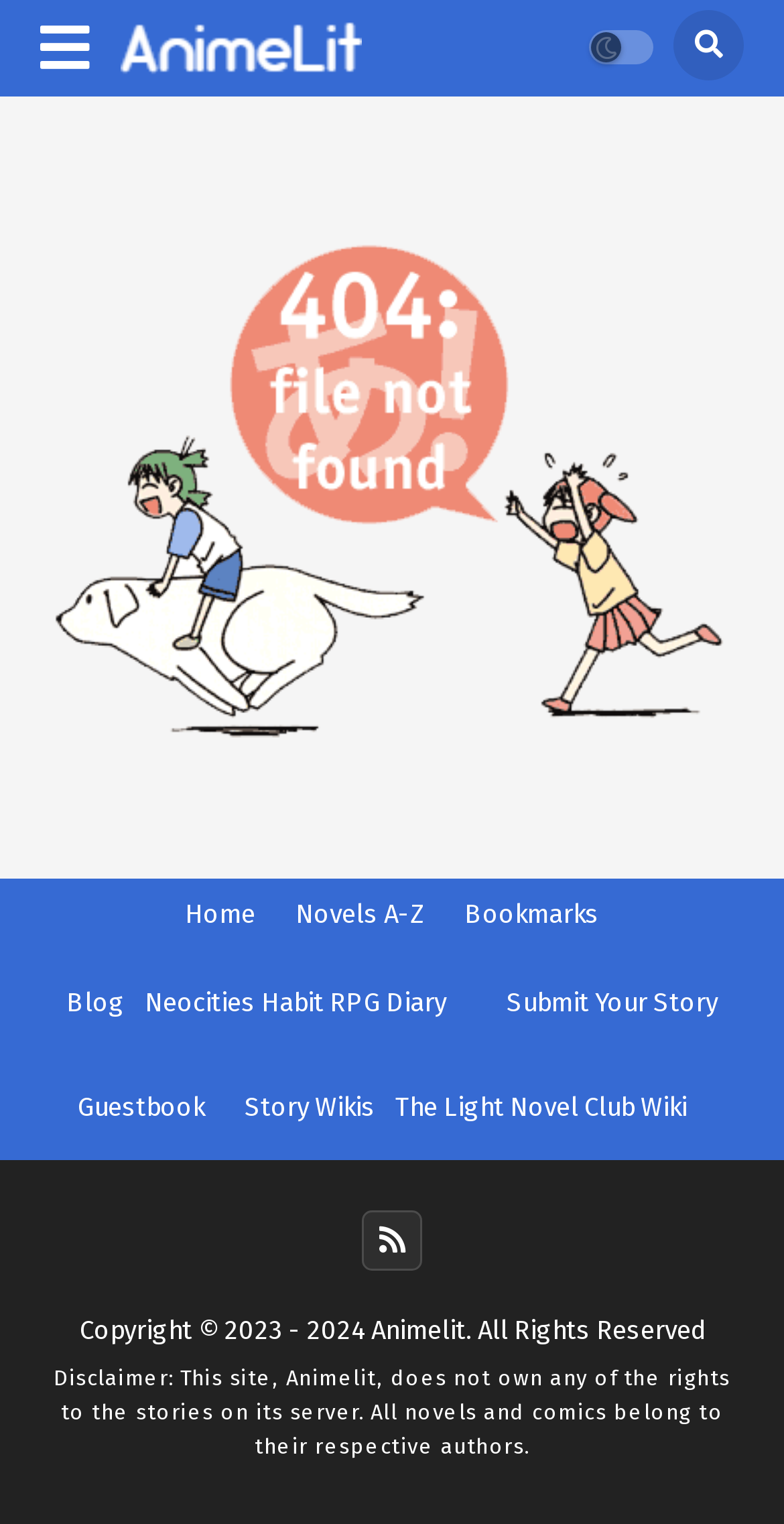Reply to the question below using a single word or brief phrase:
What is the copyright year of the website?

2023-2024